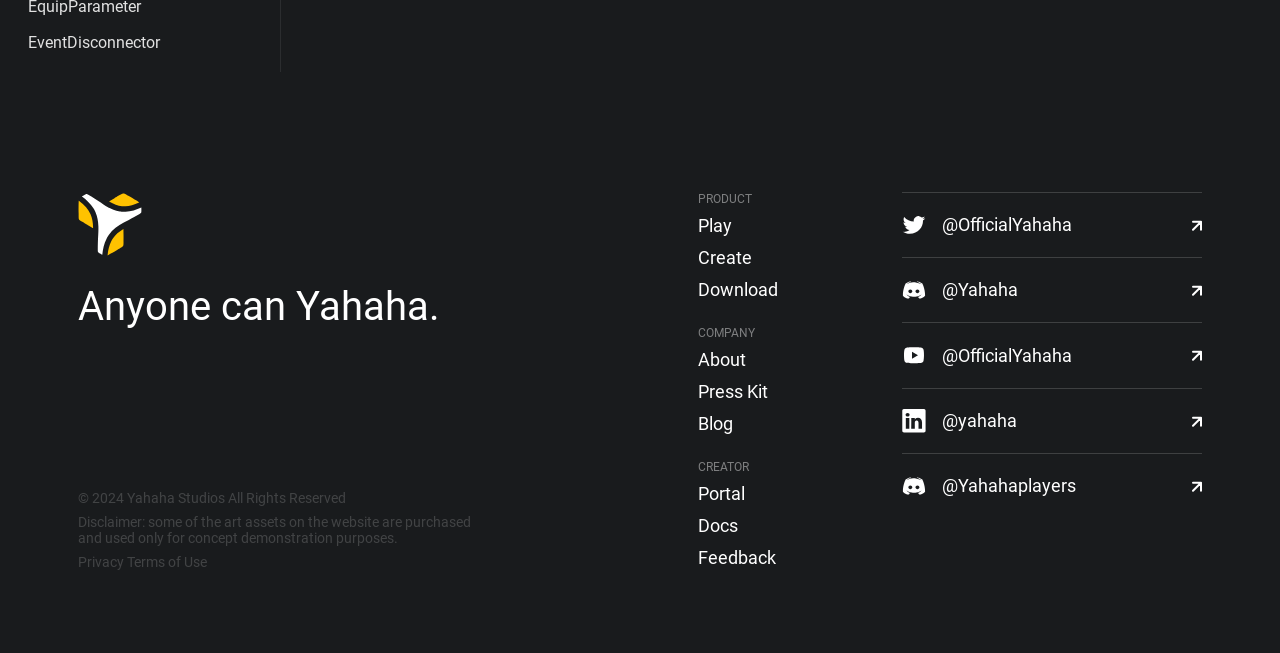Please examine the image and provide a detailed answer to the question: What is the purpose of the website?

Based on the links and text on the webpage, I infer that the website is used to provide information about the company's products and services, as well as company information such as press kits and blogs.